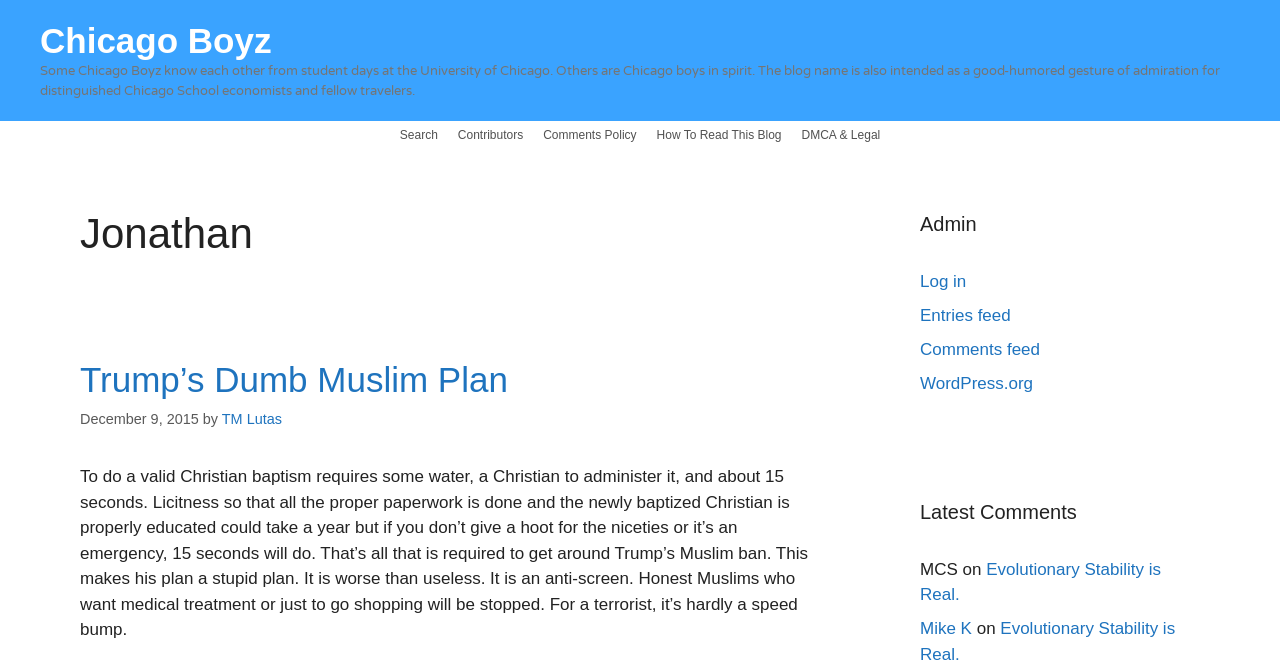Specify the bounding box coordinates of the element's region that should be clicked to achieve the following instruction: "Click the 'Search' link". The bounding box coordinates consist of four float numbers between 0 and 1, in the format [left, top, right, bottom].

[0.305, 0.182, 0.35, 0.224]